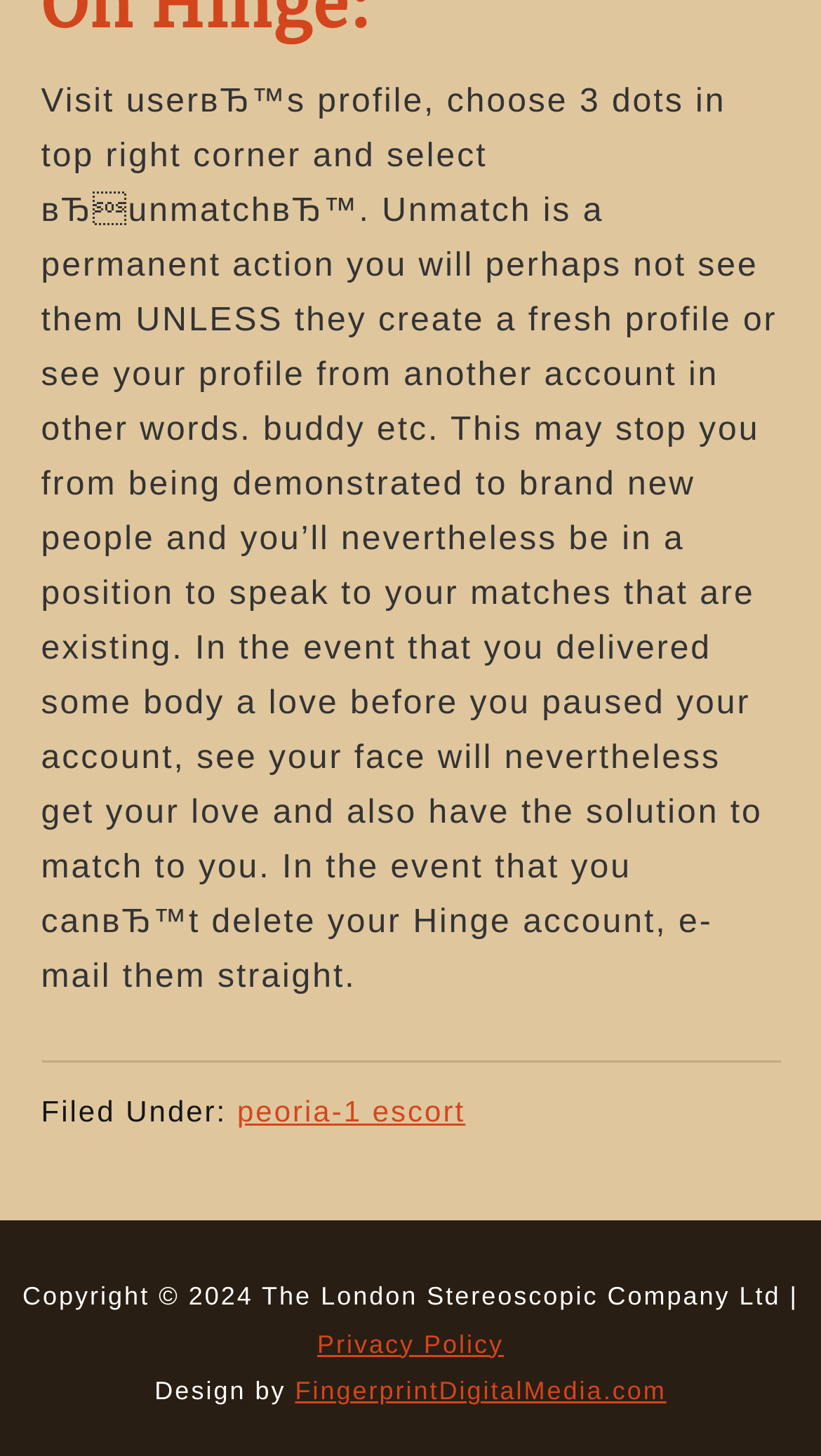Carefully examine the image and provide an in-depth answer to the question: What is the company that designed the website?

The link element with the text 'FingerprintDigitalMedia.com' is located at the bottom of the webpage, indicating that it is the company that designed the website.